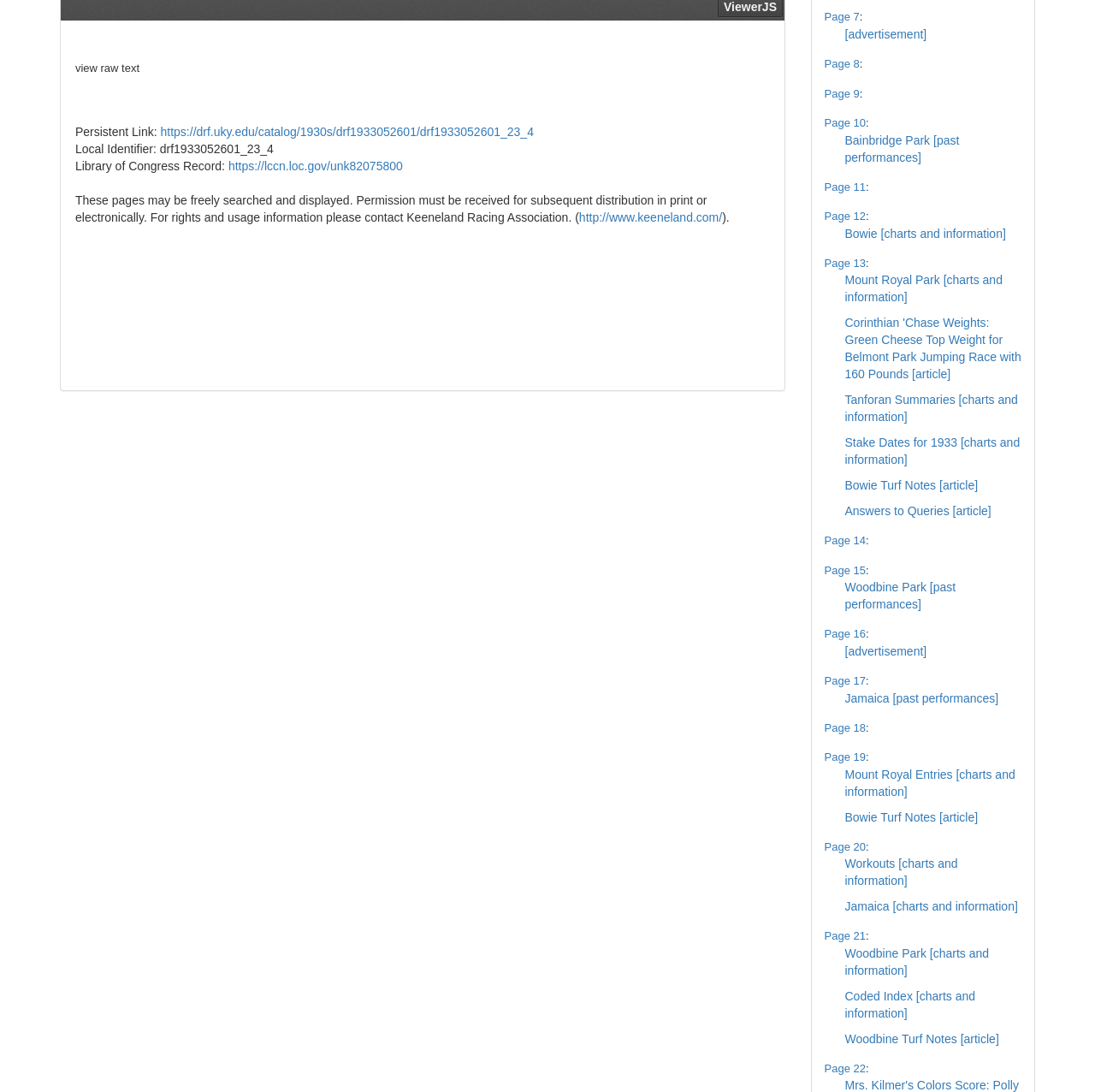Find the UI element described as: "Coded Index [charts and information]" and predict its bounding box coordinates. Ensure the coordinates are four float numbers between 0 and 1, [left, top, right, bottom].

[0.771, 0.906, 0.891, 0.934]